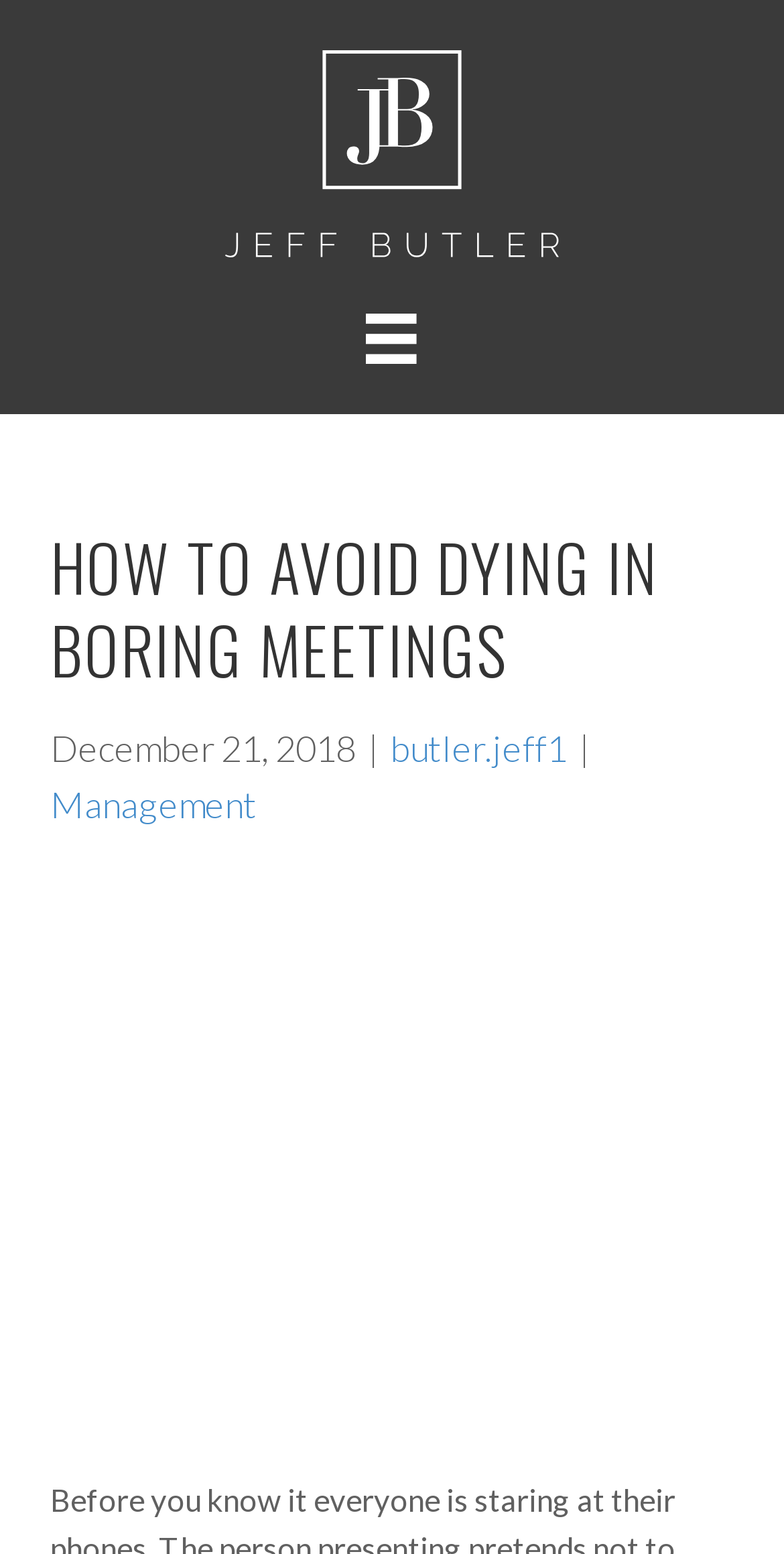Please provide a comprehensive answer to the question below using the information from the image: What is the author's username?

I found the author's username by looking at the link element that contains the username, which is 'butler.jeff1'.